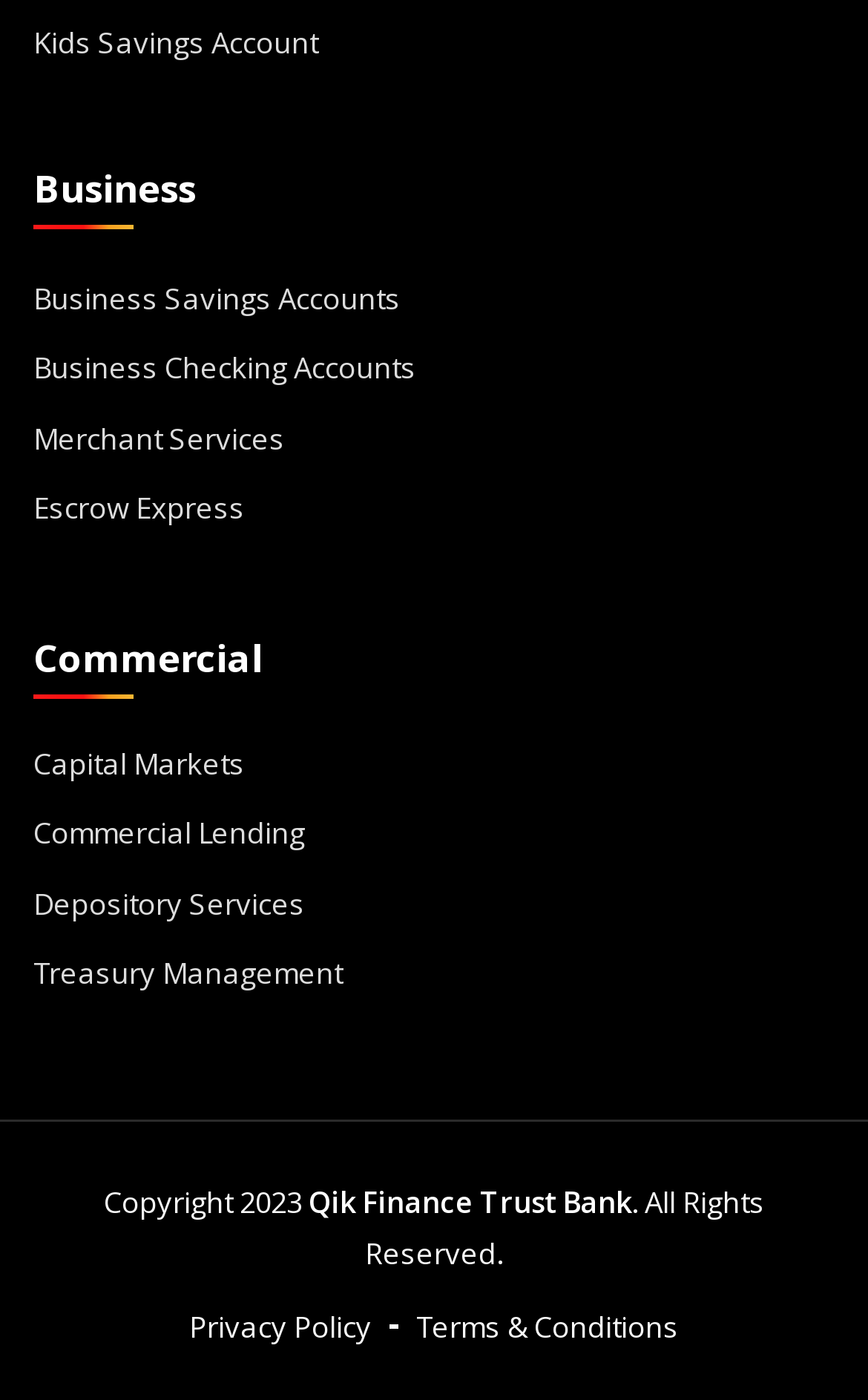Reply to the question below using a single word or brief phrase:
What type of account is mentioned in the top-left link?

Kids Savings Account